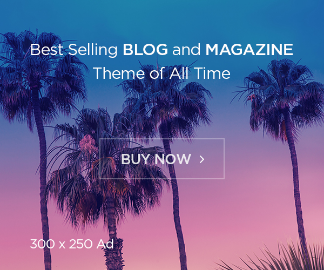Give a complete and detailed account of the image.

The image features a vibrant advertisement showcasing a tropical scene adorned with palm trees against a stunning gradient background of pink and blue hues. Prominently displayed in the center is the text stating "Best Selling BLOG and MAGAZINE Theme of All Time," highlighting its popularity and appeal. Below this, a clear call-to-action button reads "BUY NOW," enticing viewers to take immediate action. The advertisement is formatted in a 300 x 250 pixel size, making it ideal for web placements and ensuring it attracts attention. This visually appealing design aims to captivate audiences in the digital space, promoting a theme suitable for creative and engaging blogs or magazines.